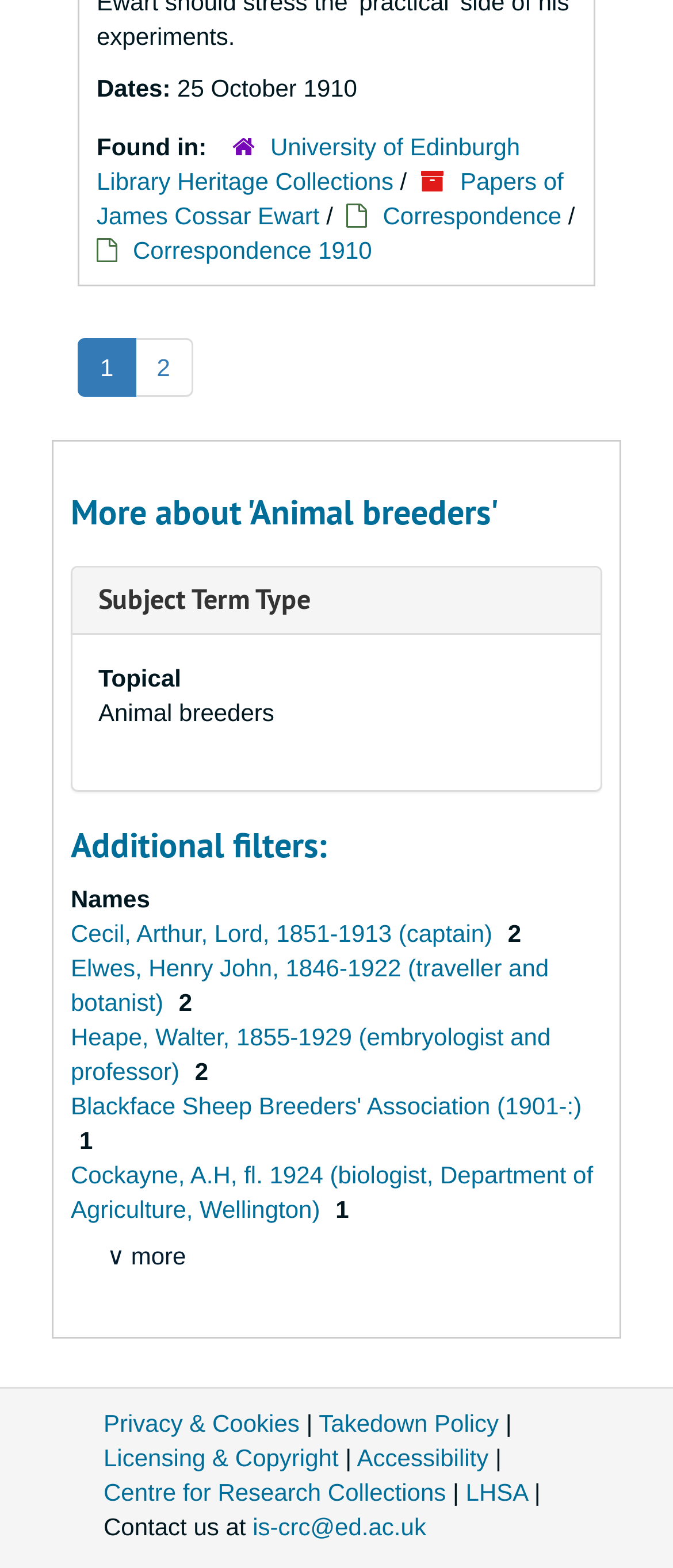Identify the bounding box coordinates of the specific part of the webpage to click to complete this instruction: "Filter by names".

[0.105, 0.562, 0.895, 0.581]